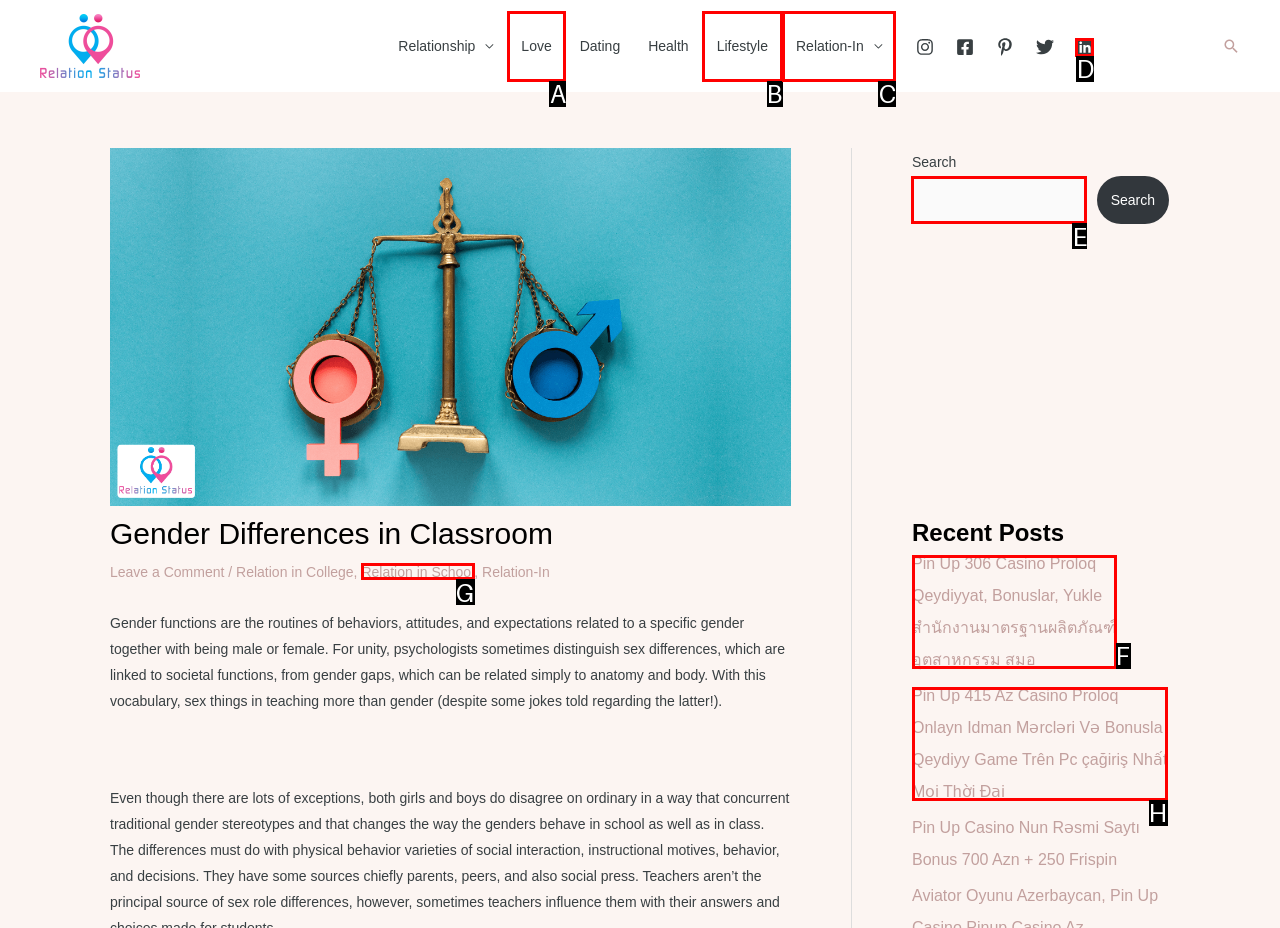Tell me which option I should click to complete the following task: Search for something
Answer with the option's letter from the given choices directly.

E